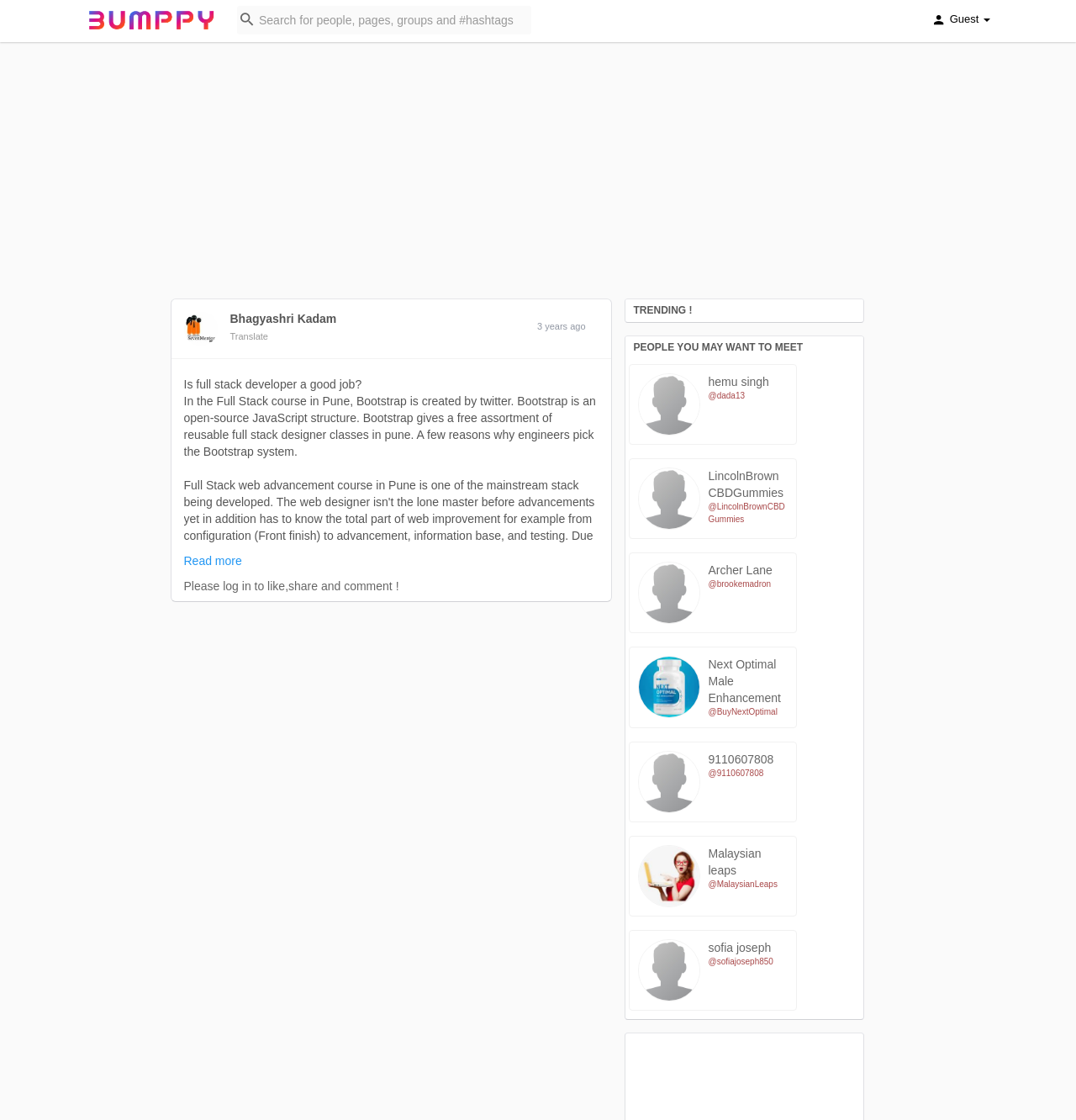Could you find the bounding box coordinates of the clickable area to complete this instruction: "Search for people, pages, groups and hashtags"?

[0.22, 0.005, 0.494, 0.031]